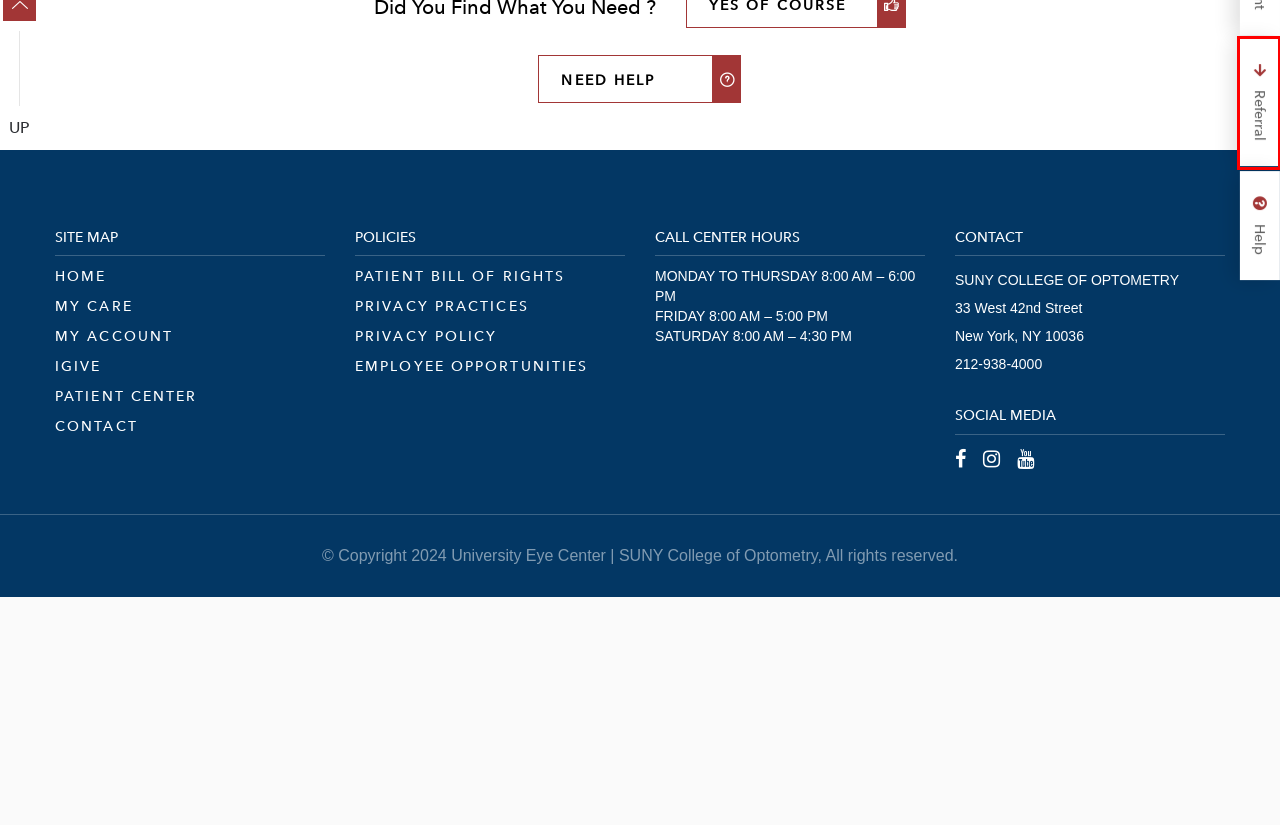Given a screenshot of a webpage with a red bounding box highlighting a UI element, choose the description that best corresponds to the new webpage after clicking the element within the red bounding box. Here are your options:
A. Privacy Practices - University Eye Center | SUNY College of Optometry
B. SUNY College of Optometry
C. Make a Gift - SUNY College of Optometry
D. Patient Bill of Rights - University Eye Center | SUNY College of Optometry
E. Privacy Policy - University Eye Center | SUNY College of Optometry
F. Patient Center - University Eye Center | SUNY College of Optometry
G. Employment Opportunities - SUNY College of Optometry
H. Referrals - University Eye Center | SUNY College of Optometry

H